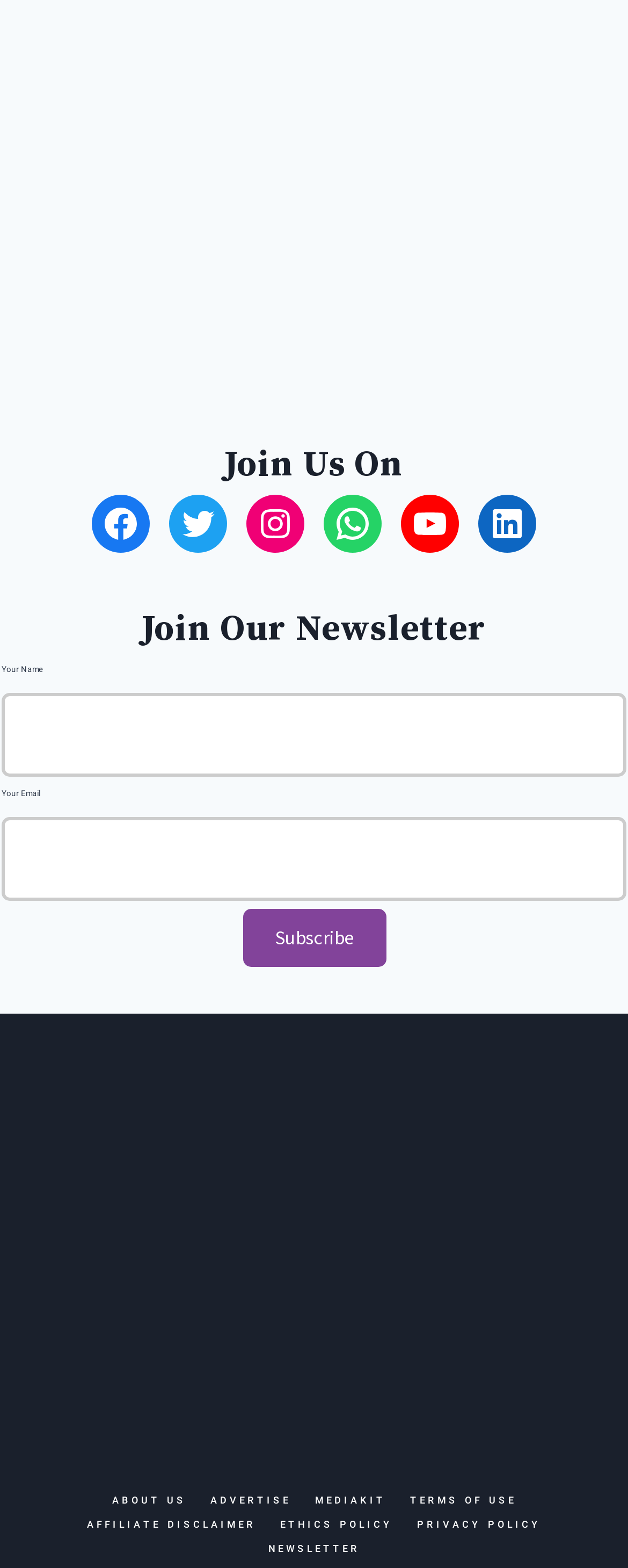Identify the bounding box coordinates for the element you need to click to achieve the following task: "Enter your name". The coordinates must be four float values ranging from 0 to 1, formatted as [left, top, right, bottom].

[0.002, 0.441, 0.998, 0.495]